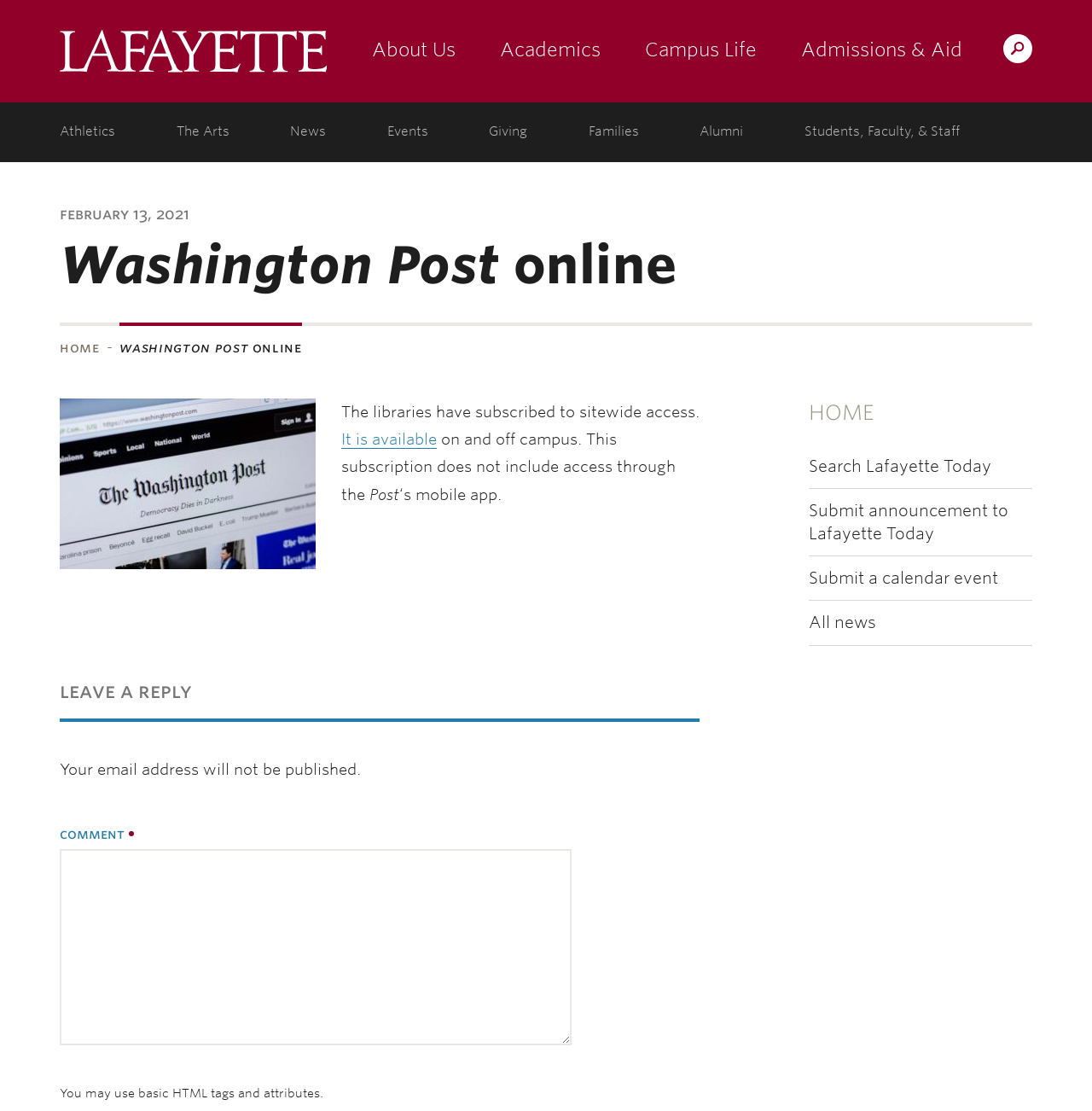Please determine the bounding box coordinates of the element to click in order to execute the following instruction: "Click on About Us". The coordinates should be four float numbers between 0 and 1, specified as [left, top, right, bottom].

[0.341, 0.035, 0.417, 0.055]